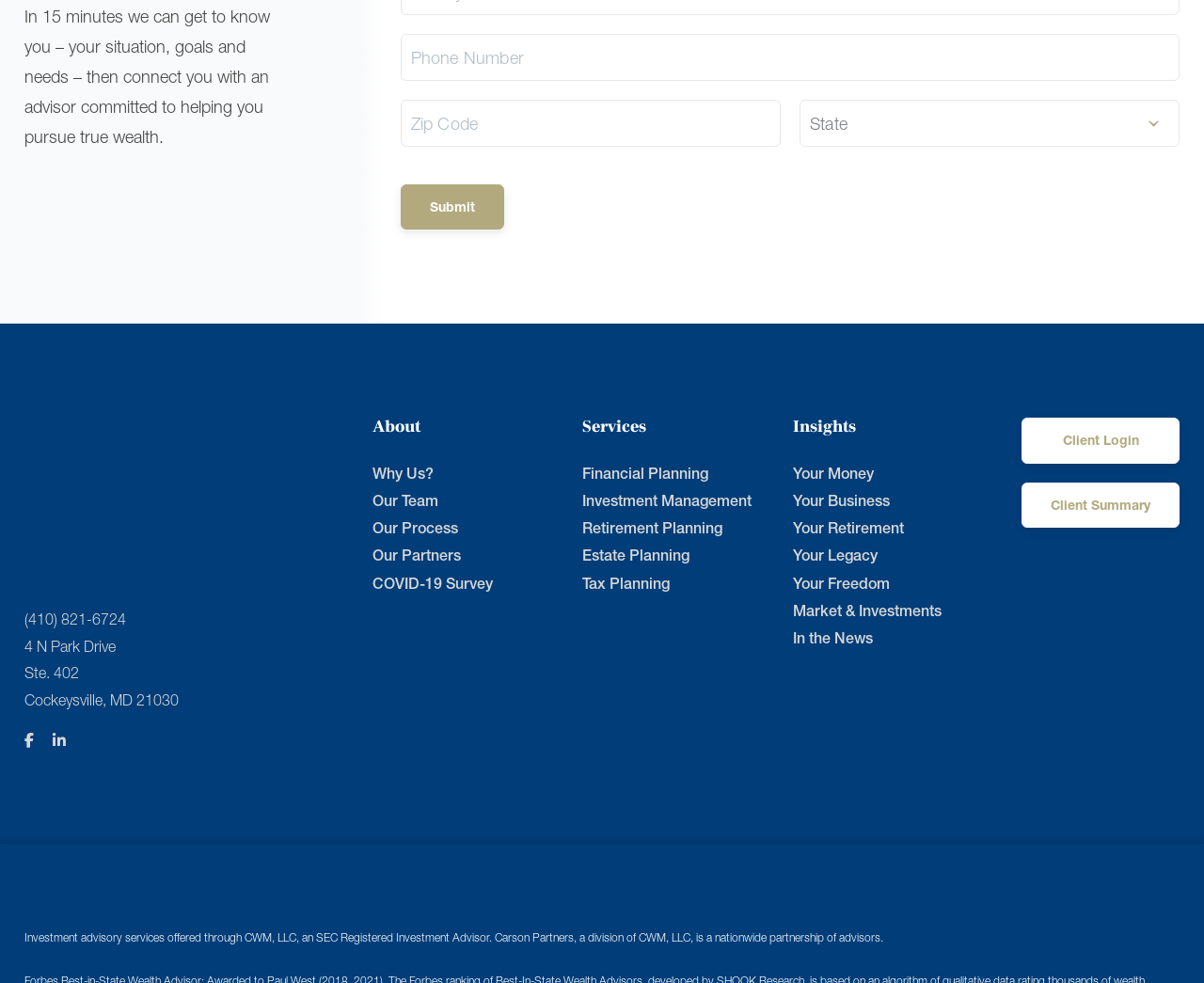Find the bounding box coordinates of the element to click in order to complete this instruction: "Select an option from the dropdown". The bounding box coordinates must be four float numbers between 0 and 1, denoted as [left, top, right, bottom].

[0.664, 0.101, 0.98, 0.149]